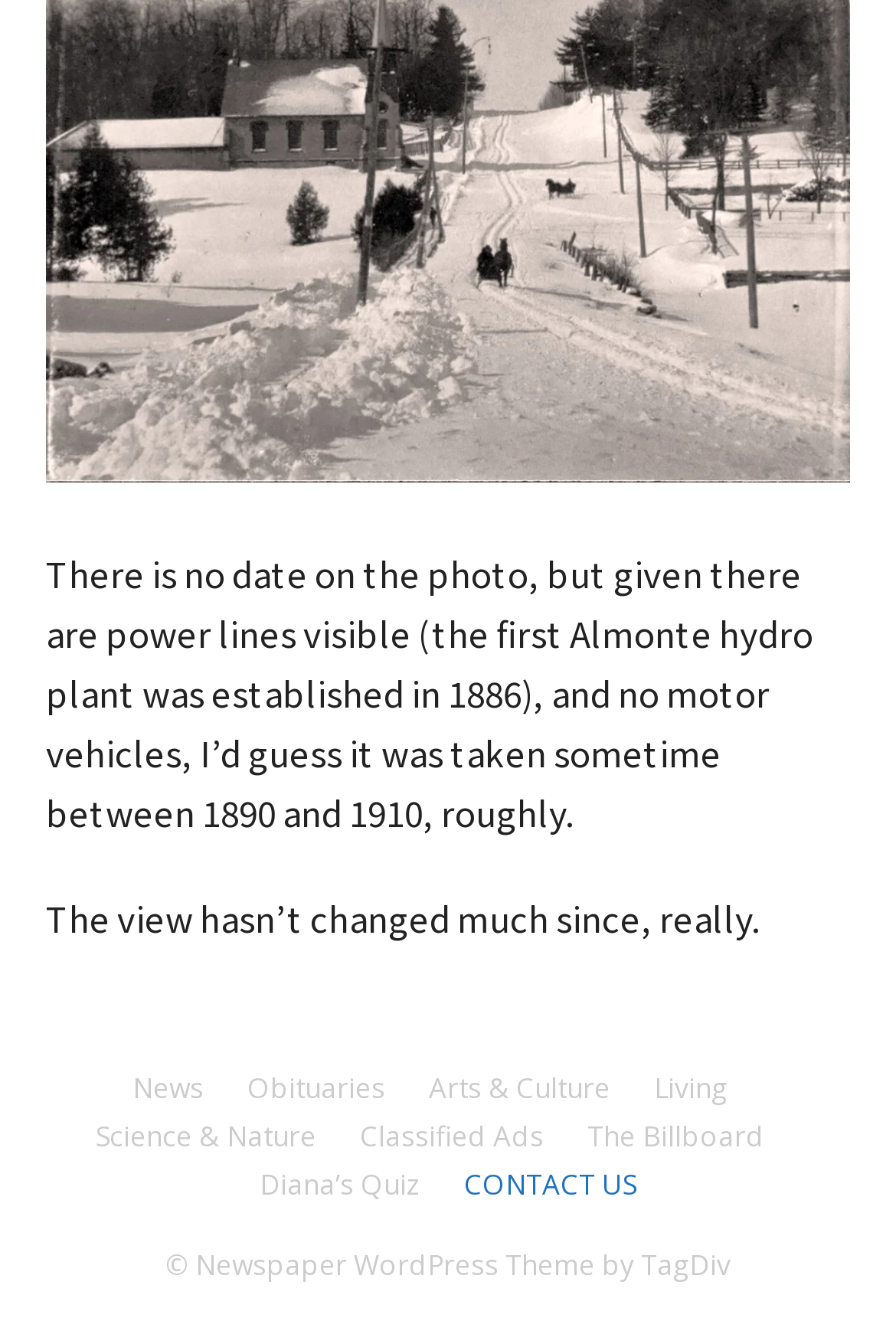Please find the bounding box coordinates of the element that must be clicked to perform the given instruction: "view the 'Obituaries' section". The coordinates should be four float numbers from 0 to 1, i.e., [left, top, right, bottom].

[0.276, 0.808, 0.429, 0.839]